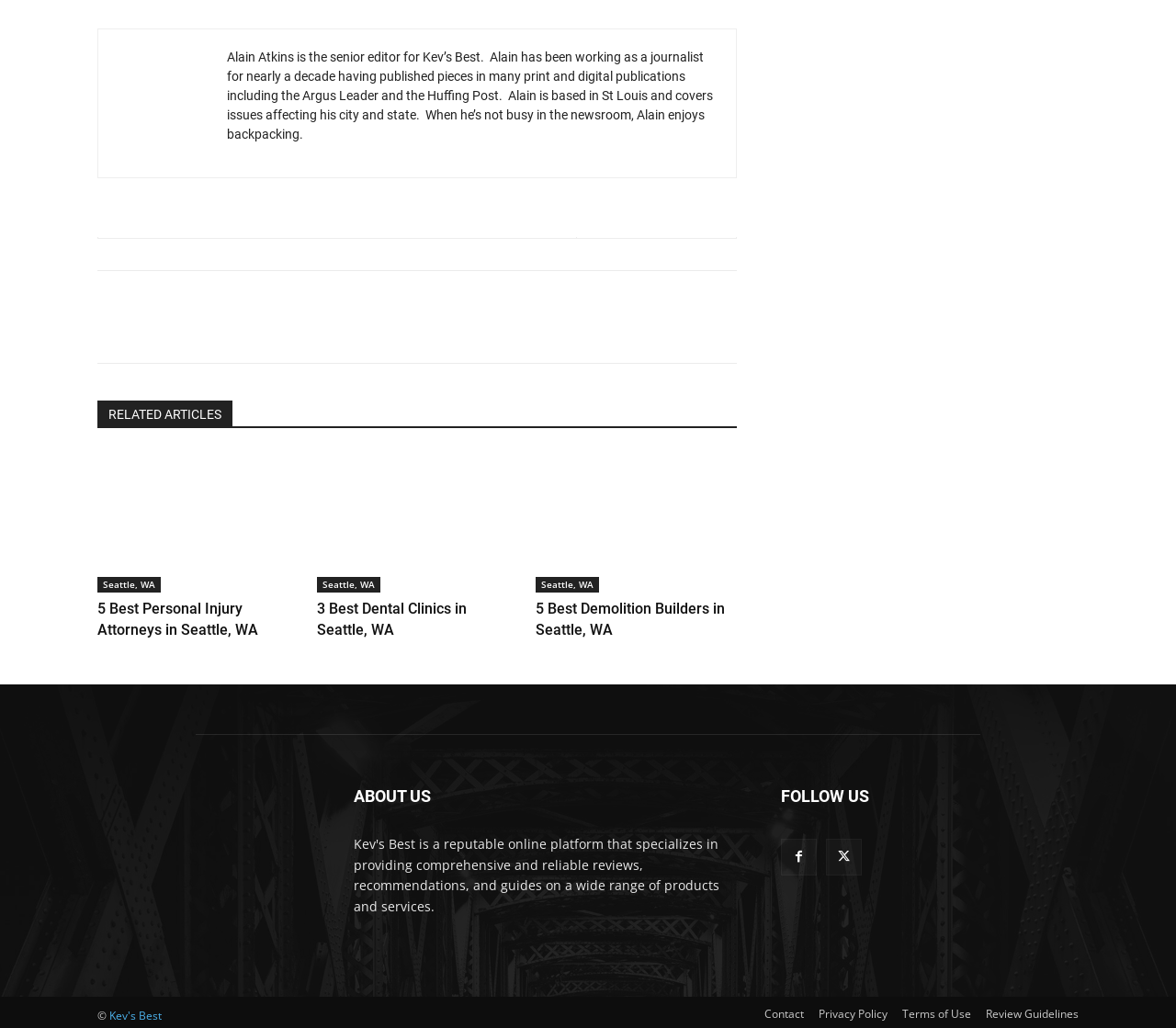Determine the bounding box for the described HTML element: "Terms of Use". Ensure the coordinates are four float numbers between 0 and 1 in the format [left, top, right, bottom].

[0.767, 0.973, 0.826, 0.991]